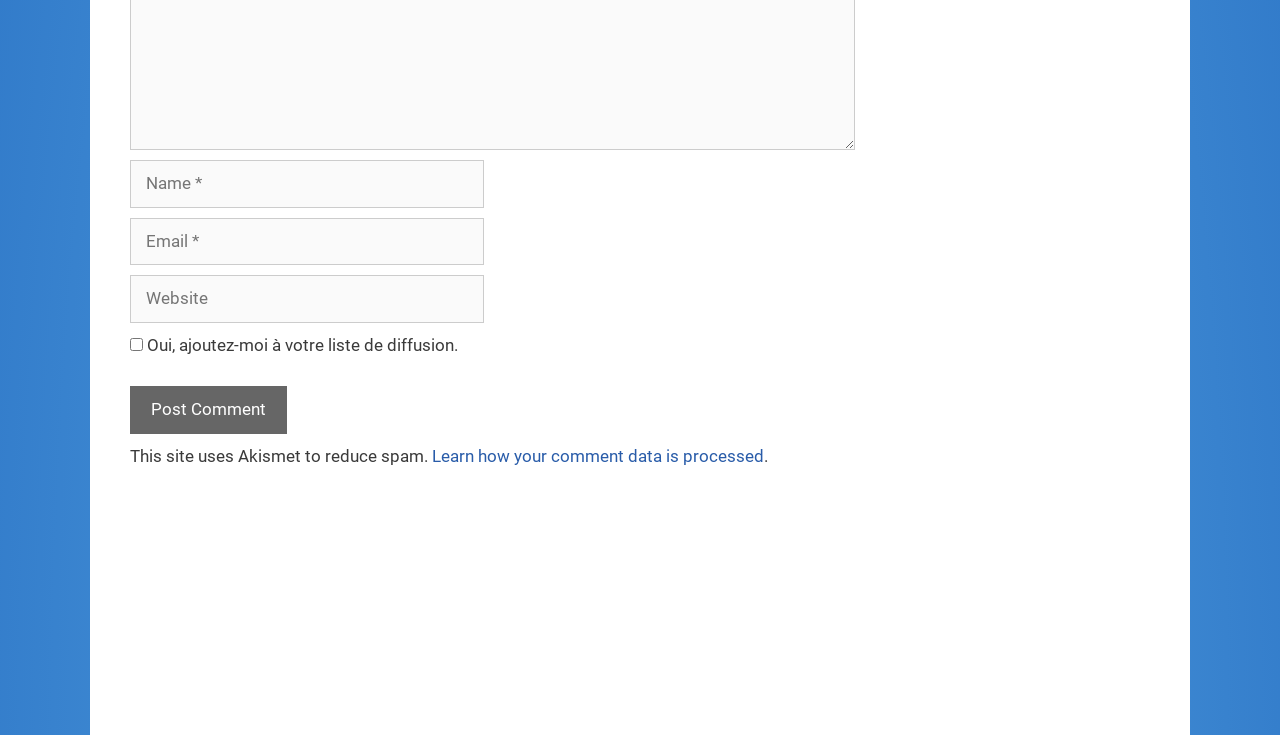Identify the bounding box of the UI element described as follows: "December 2019". Provide the coordinates as four float numbers in the range of 0 to 1 [left, top, right, bottom].

[0.699, 0.417, 0.795, 0.444]